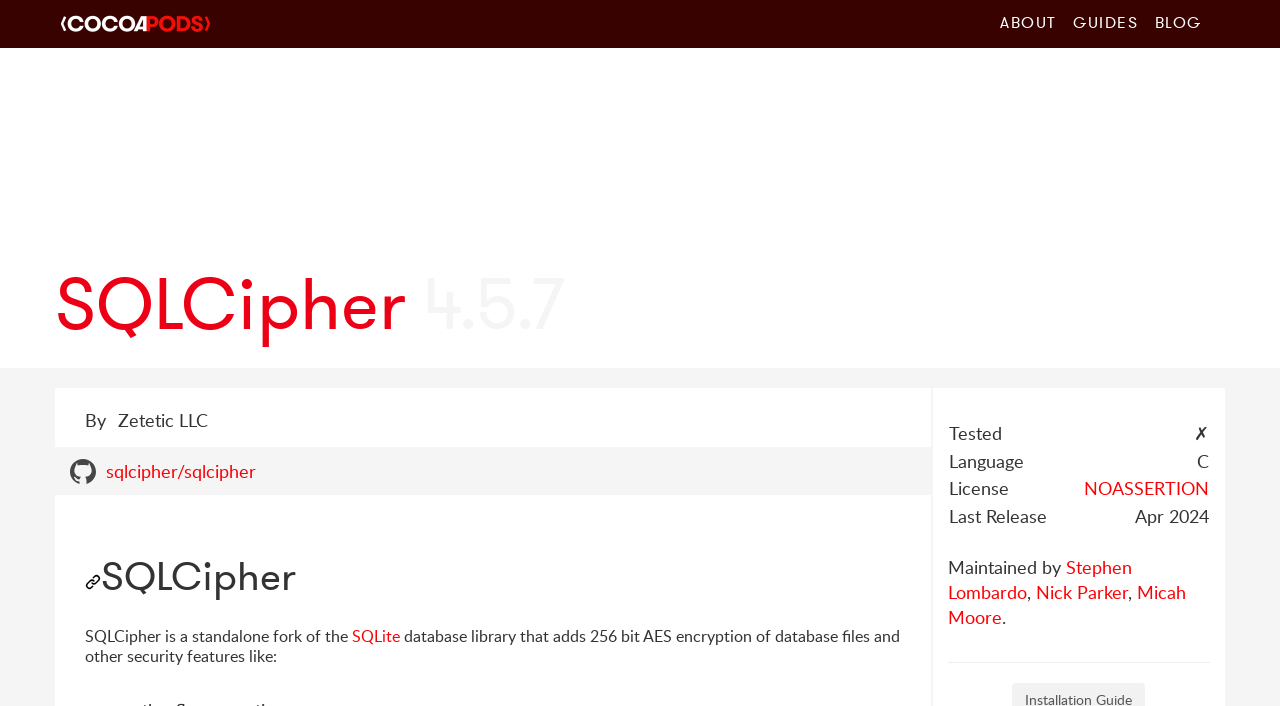Point out the bounding box coordinates of the section to click in order to follow this instruction: "Click on BLOG".

[0.896, 0.0, 0.945, 0.068]